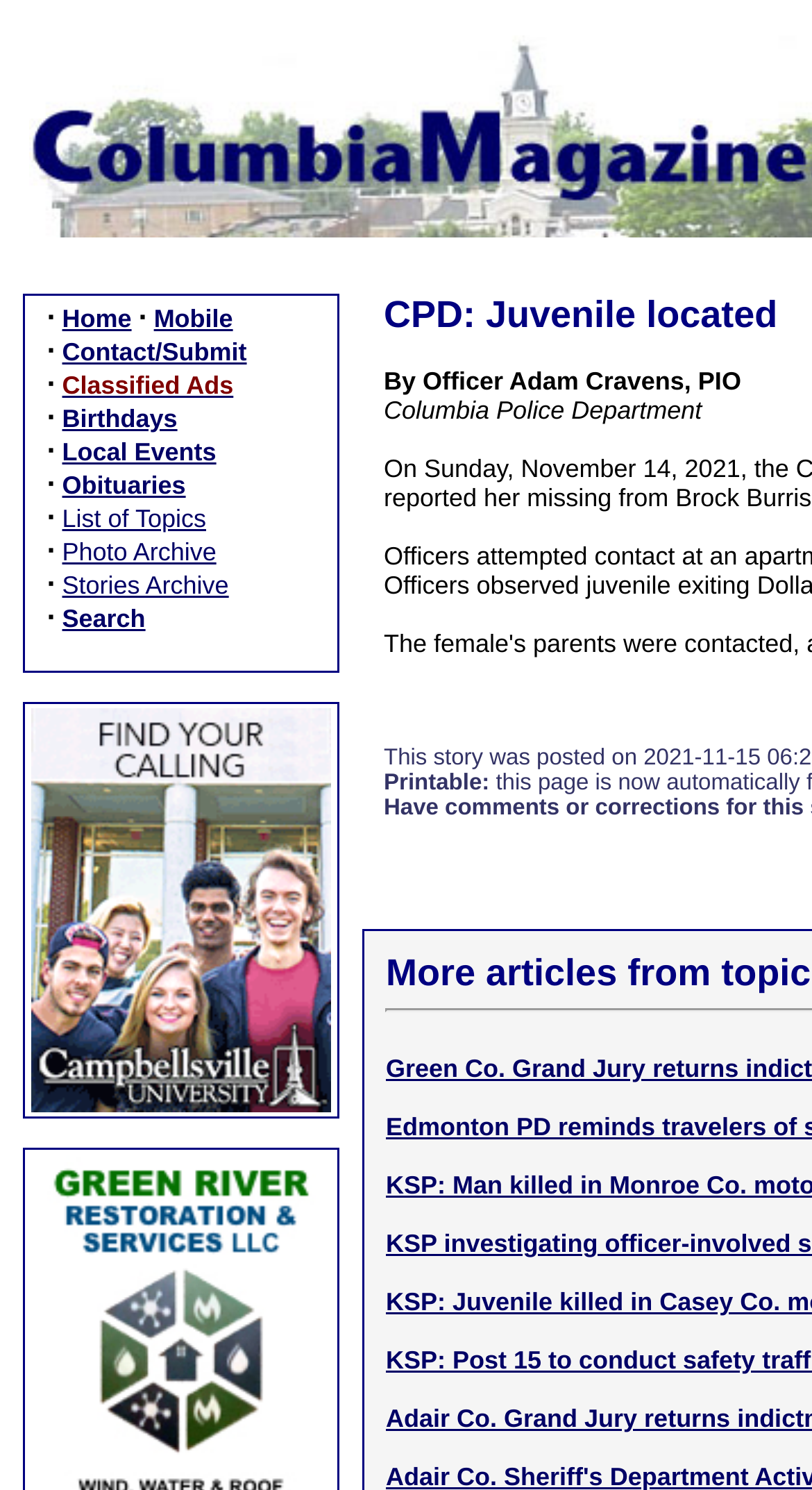Could you find the bounding box coordinates of the clickable area to complete this instruction: "go to Contact/Submit"?

[0.077, 0.226, 0.304, 0.246]